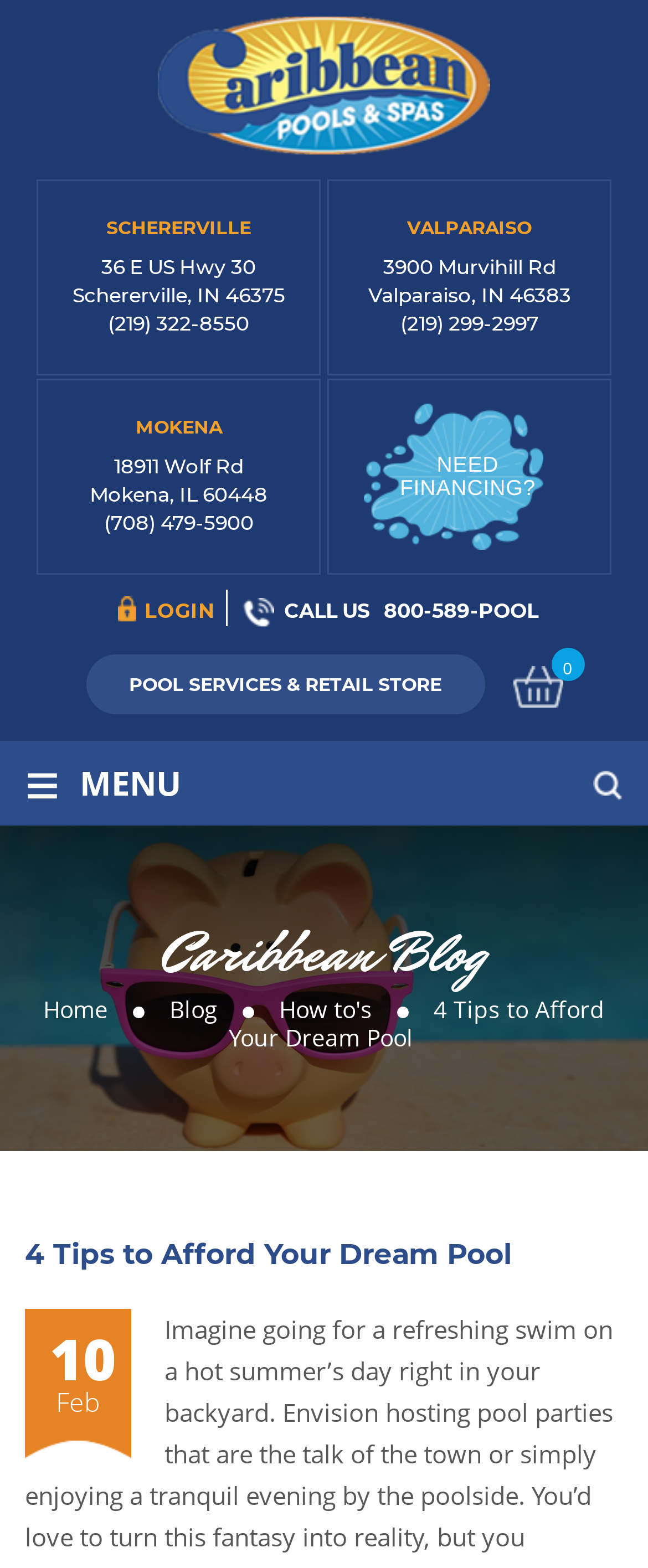Answer the question in one word or a short phrase:
What is the company name?

Caribbean Pools